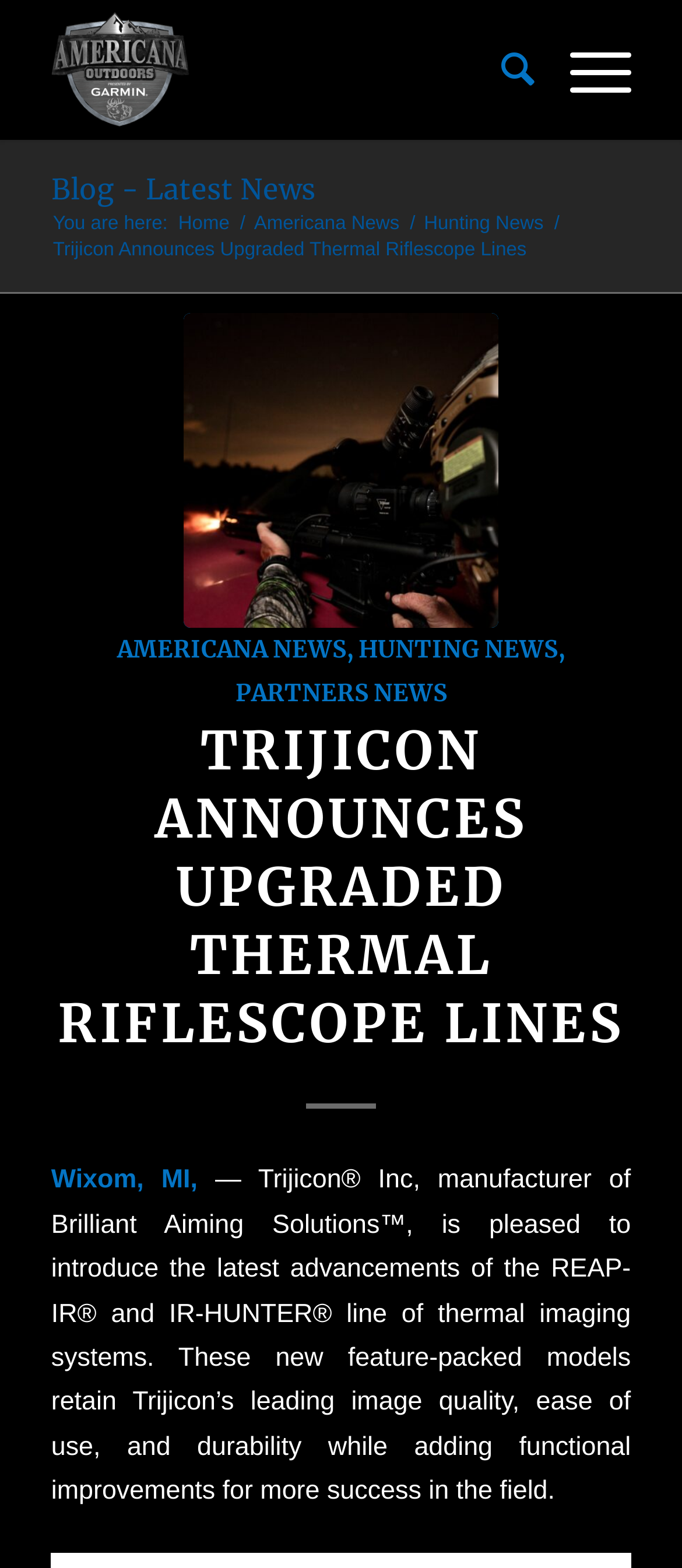Create an elaborate caption for the webpage.

The webpage is about Trijicon announcing upgraded thermal riflescope lines. At the top left, there is an image of the Americana Outdoors logo. Next to it, there are two menu items: "Search" and "Menu". Below the logo, there are links to "Blog - Latest News", "Home", "Americana News", and "Hunting News". 

The main content of the webpage starts with a header that reads "Trijicon Announces Upgraded Thermal Riflescope Lines". Below the header, there is a link to "Trijicon Thermal Riflescope". The main article is divided into sections, with headings "AMERICANA NEWS", "HUNTING NEWS", and "PARTNERS NEWS". The main text of the article starts with "Wixom, MI, — Trijicon® Inc, manufacturer of Brilliant Aiming Solutions™, is pleased to introduce the latest advancements of the REAP-IR® and IR-HUNTER® line of thermal imaging systems." and continues to describe the new features of the thermal imaging systems.